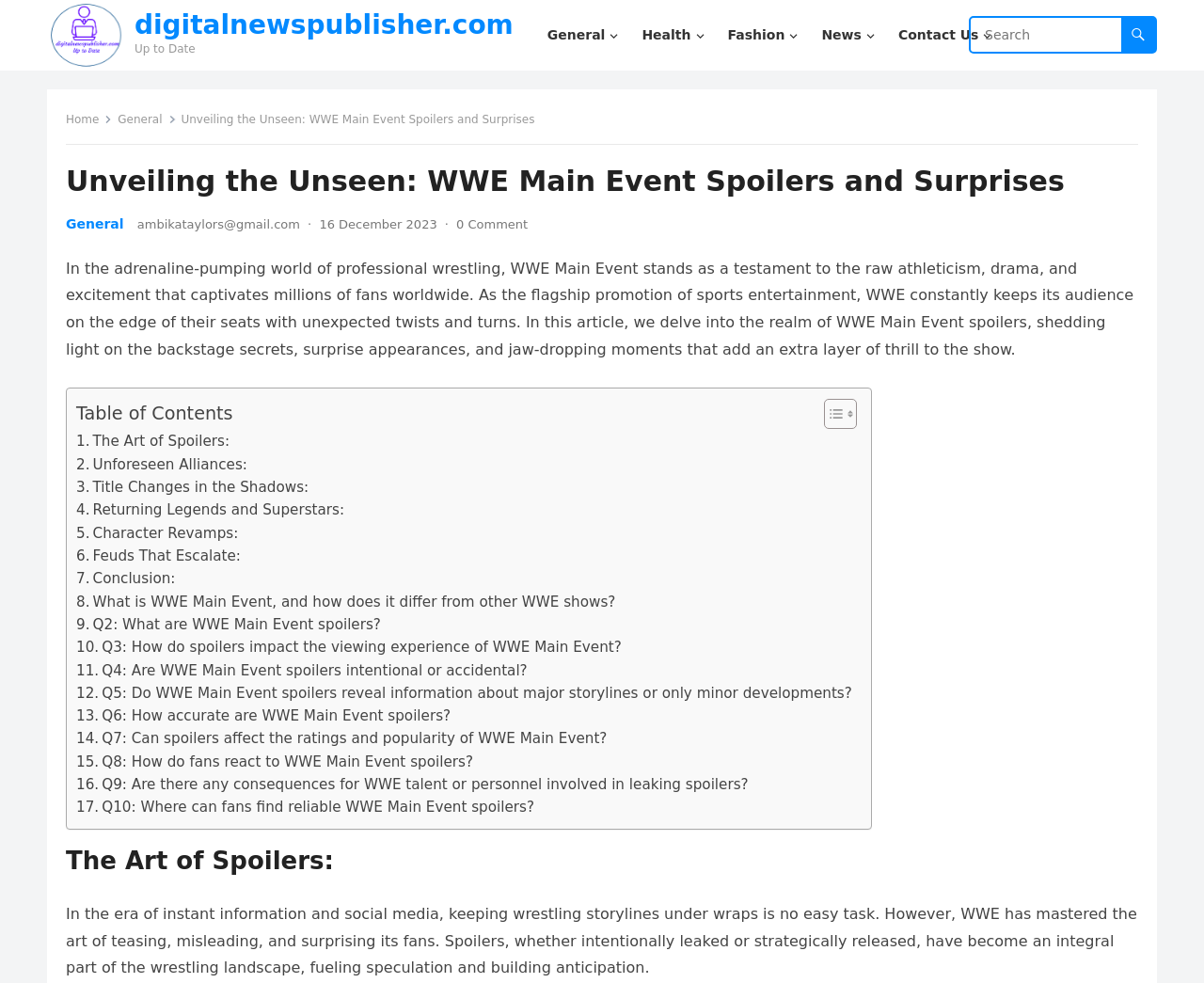Locate the bounding box coordinates of the element you need to click to accomplish the task described by this instruction: "Search for WWE Main Event news".

[0.806, 0.018, 0.959, 0.053]